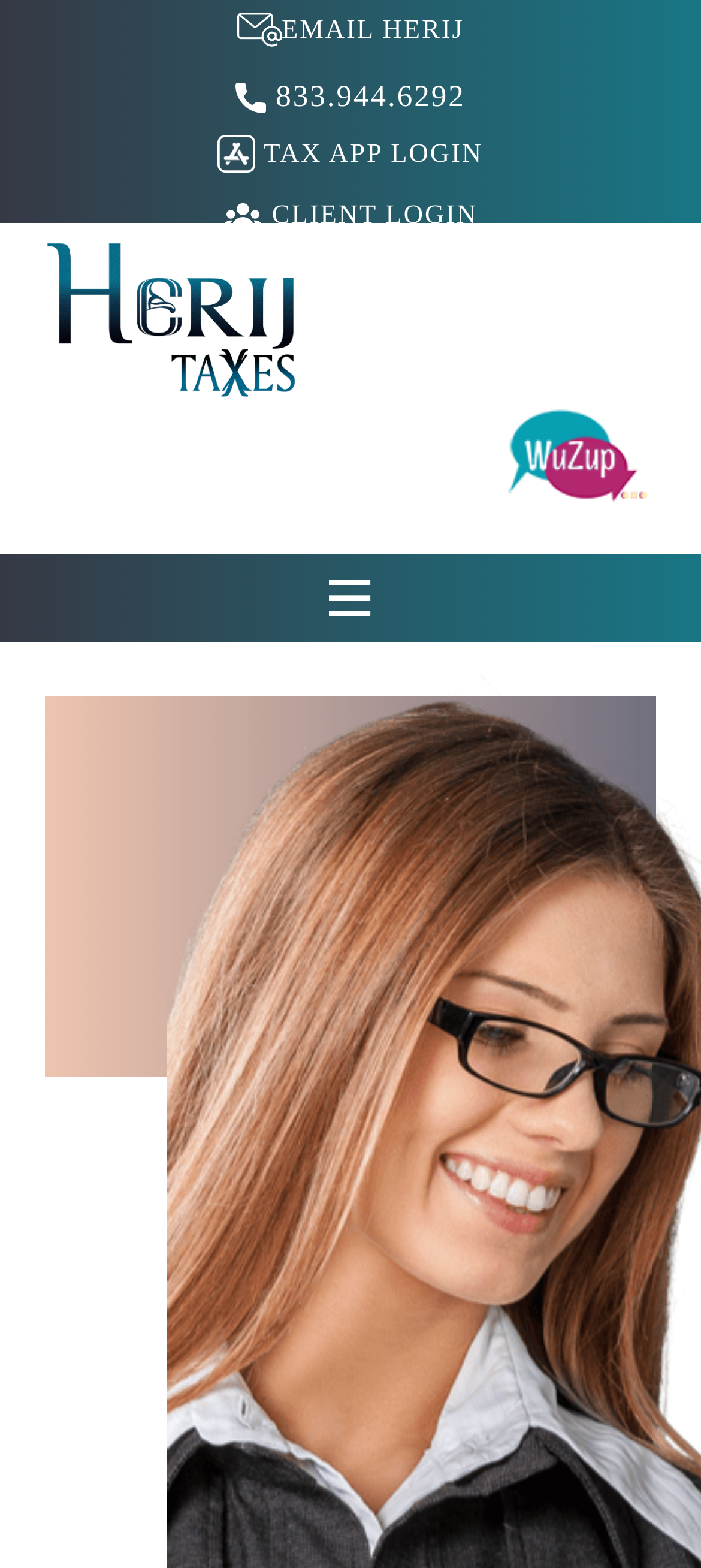Locate the heading on the webpage and return its text.

We Can 
Help?
